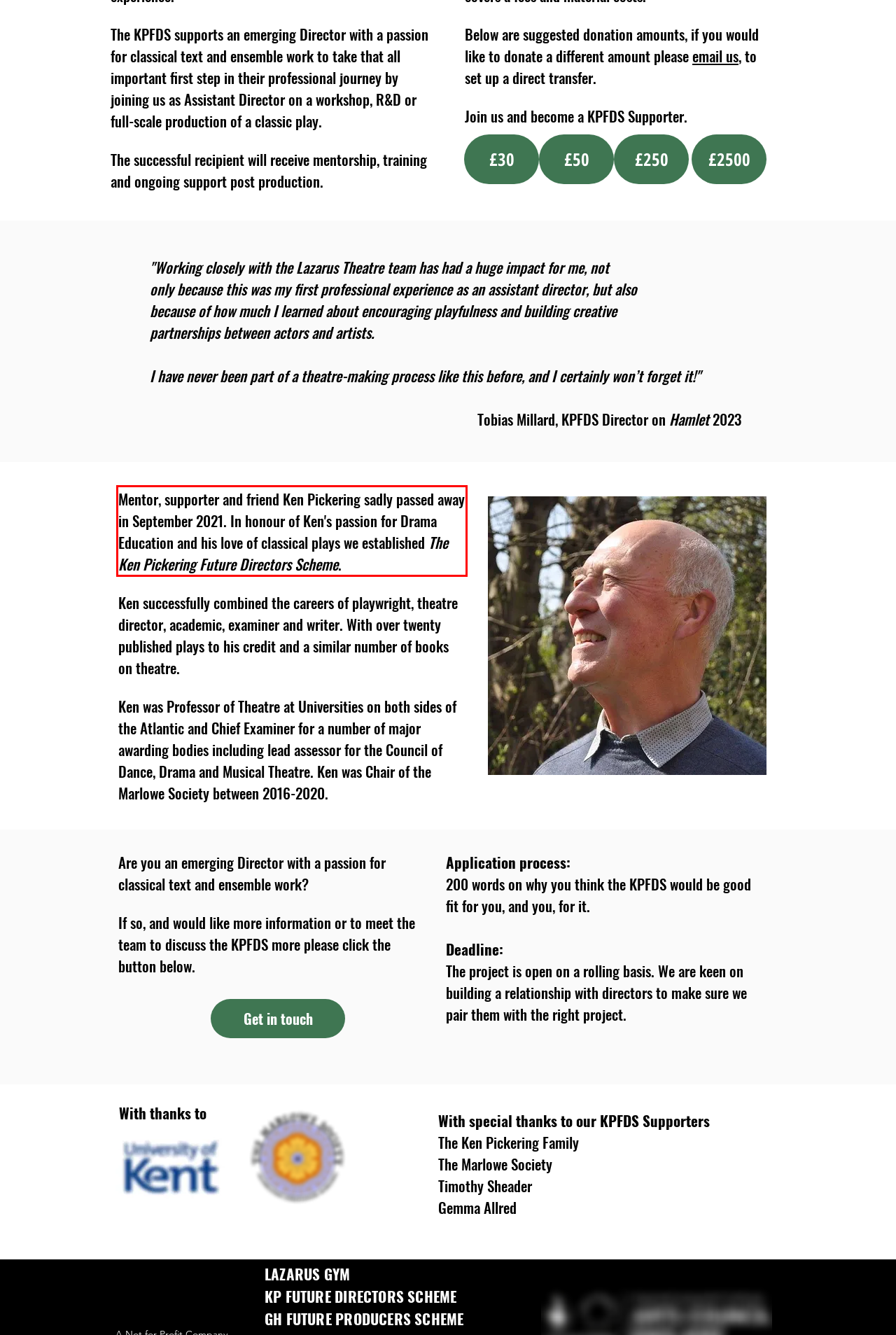You have a screenshot of a webpage where a UI element is enclosed in a red rectangle. Perform OCR to capture the text inside this red rectangle.

Mentor, supporter and friend Ken Pickering sadly passed away in September 2021. In honour of Ken's passion for Drama Education and his love of classical plays we established The Ken Pickering Future Directors Scheme.